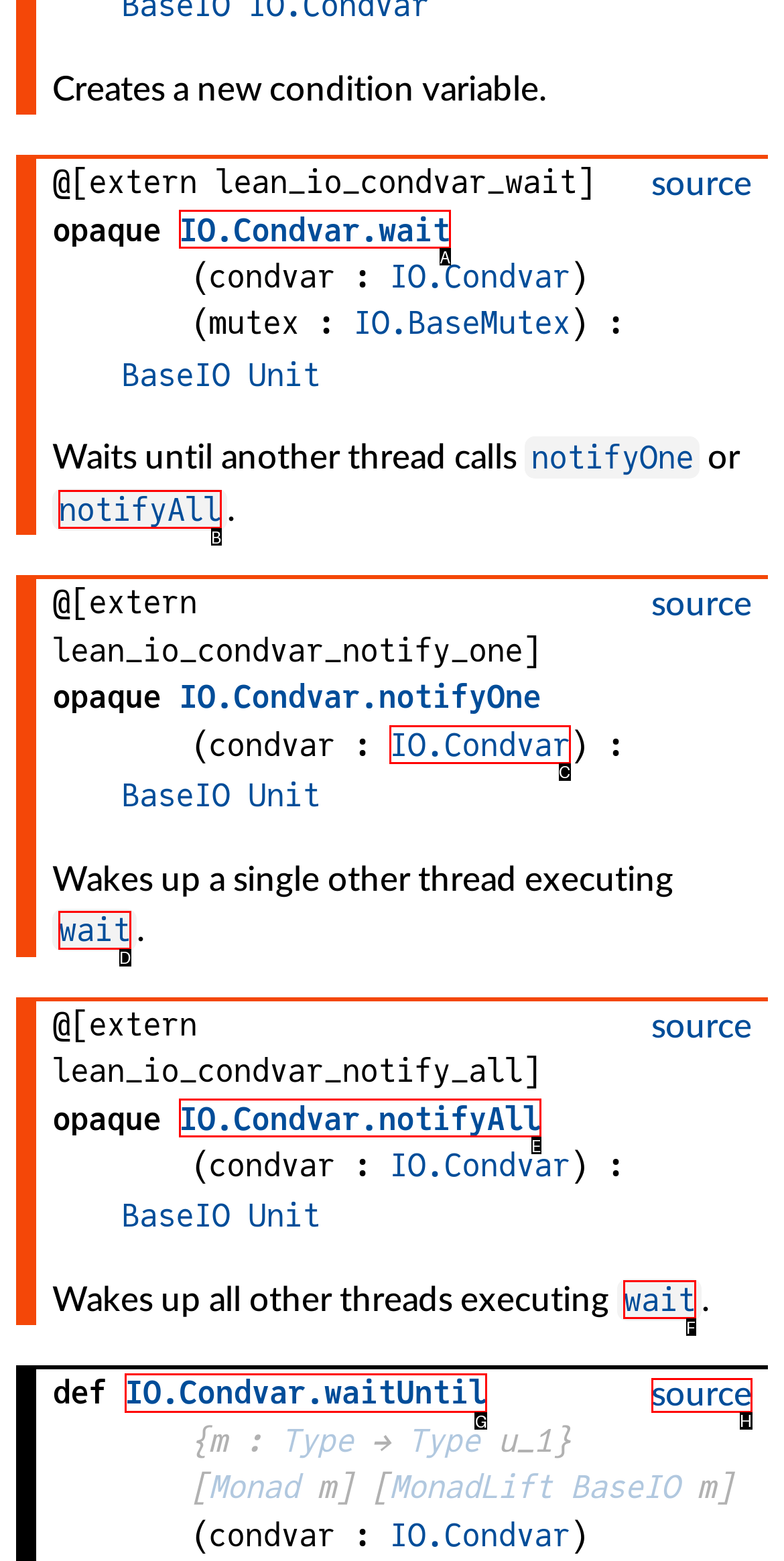Tell me which one HTML element I should click to complete the following task: View 'IO.Condvar.waitUntil' Answer with the option's letter from the given choices directly.

G